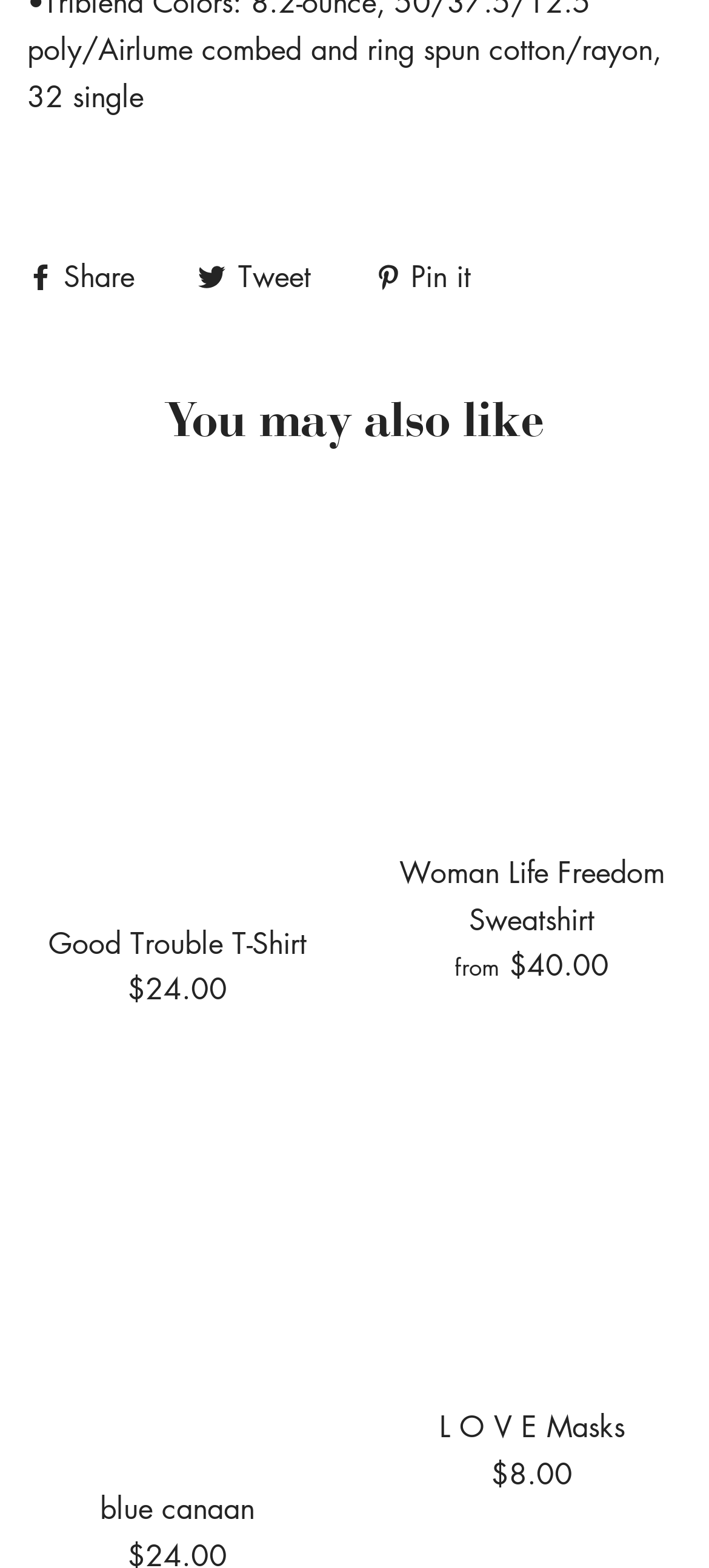Give a succinct answer to this question in a single word or phrase: 
What is the price of Good Trouble T-Shirt?

$24.00